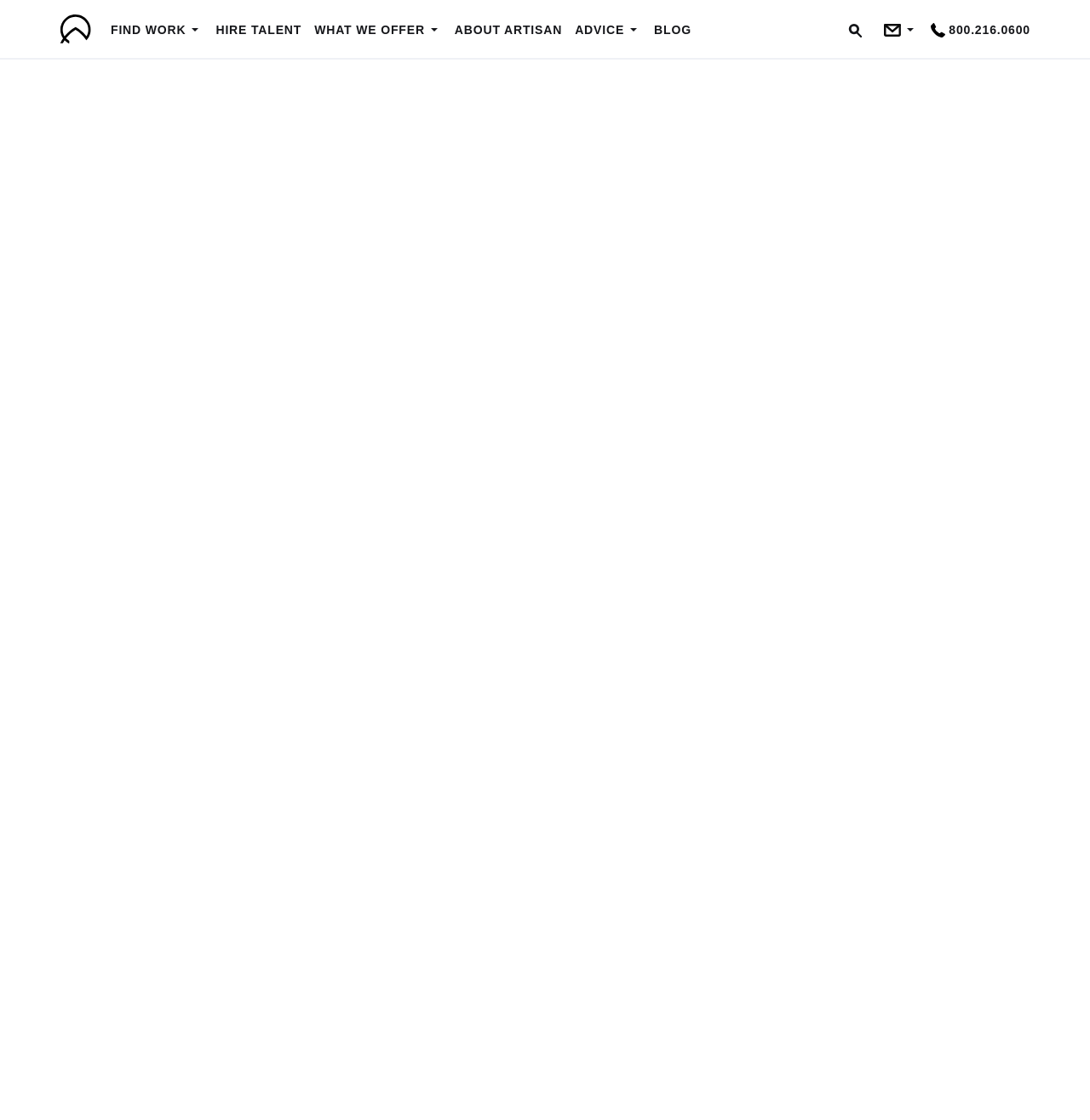Could you specify the bounding box coordinates for the clickable section to complete the following instruction: "Get career advice"?

[0.5, 0.075, 0.653, 0.096]